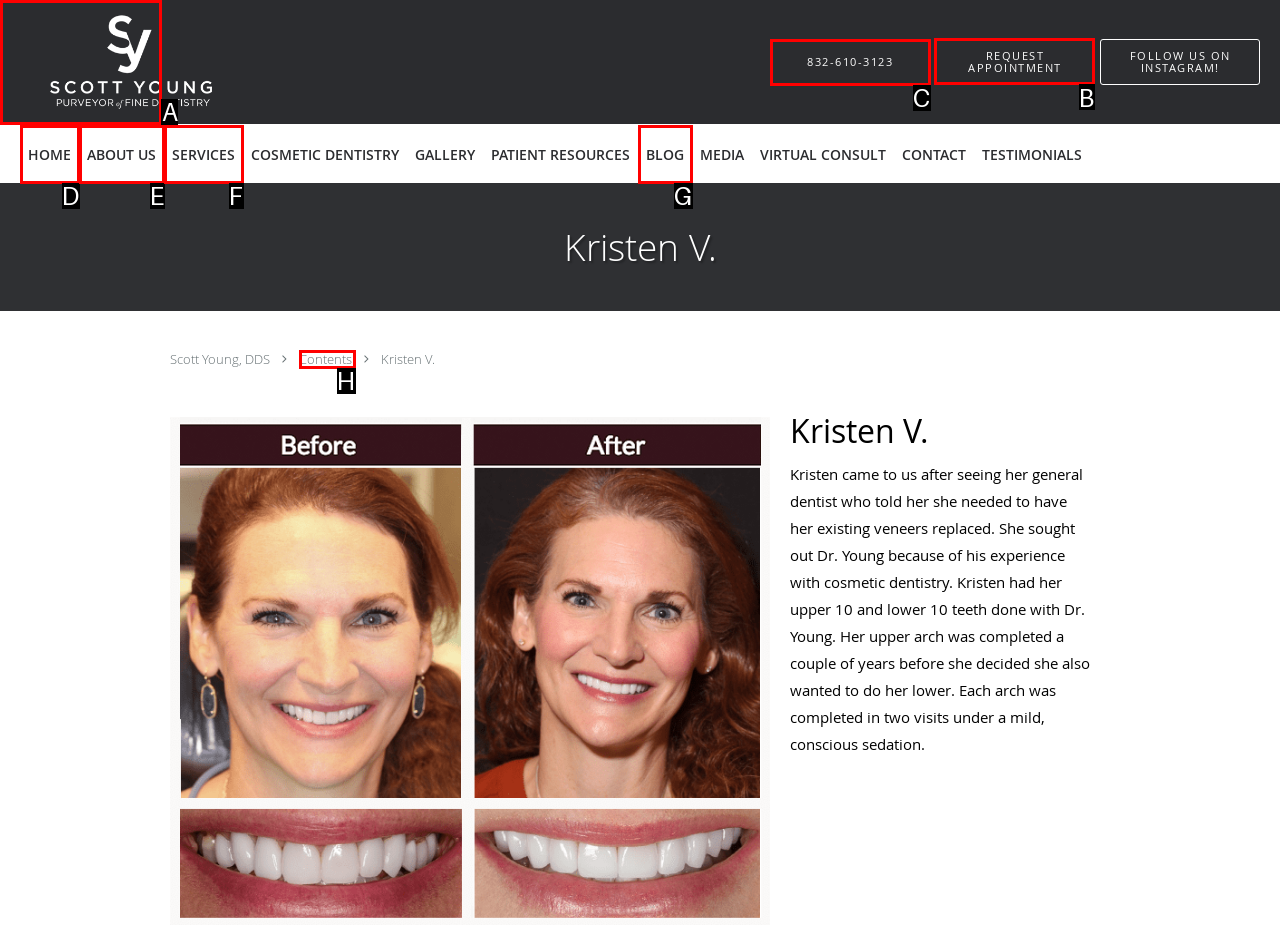Which lettered option should be clicked to perform the following task: Request an appointment
Respond with the letter of the appropriate option.

B